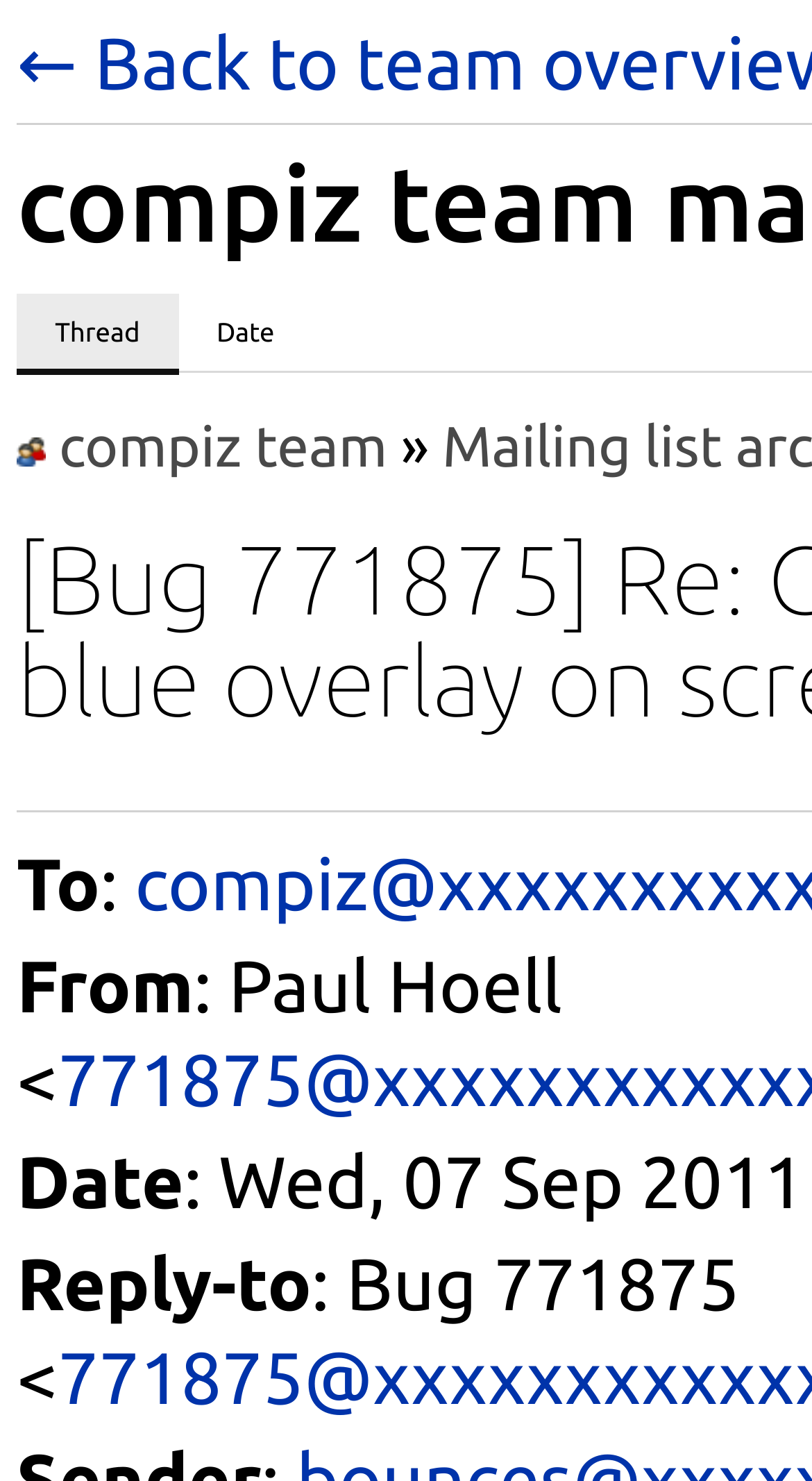Provide a brief response using a word or short phrase to this question:
What is the name of the team?

compiz team